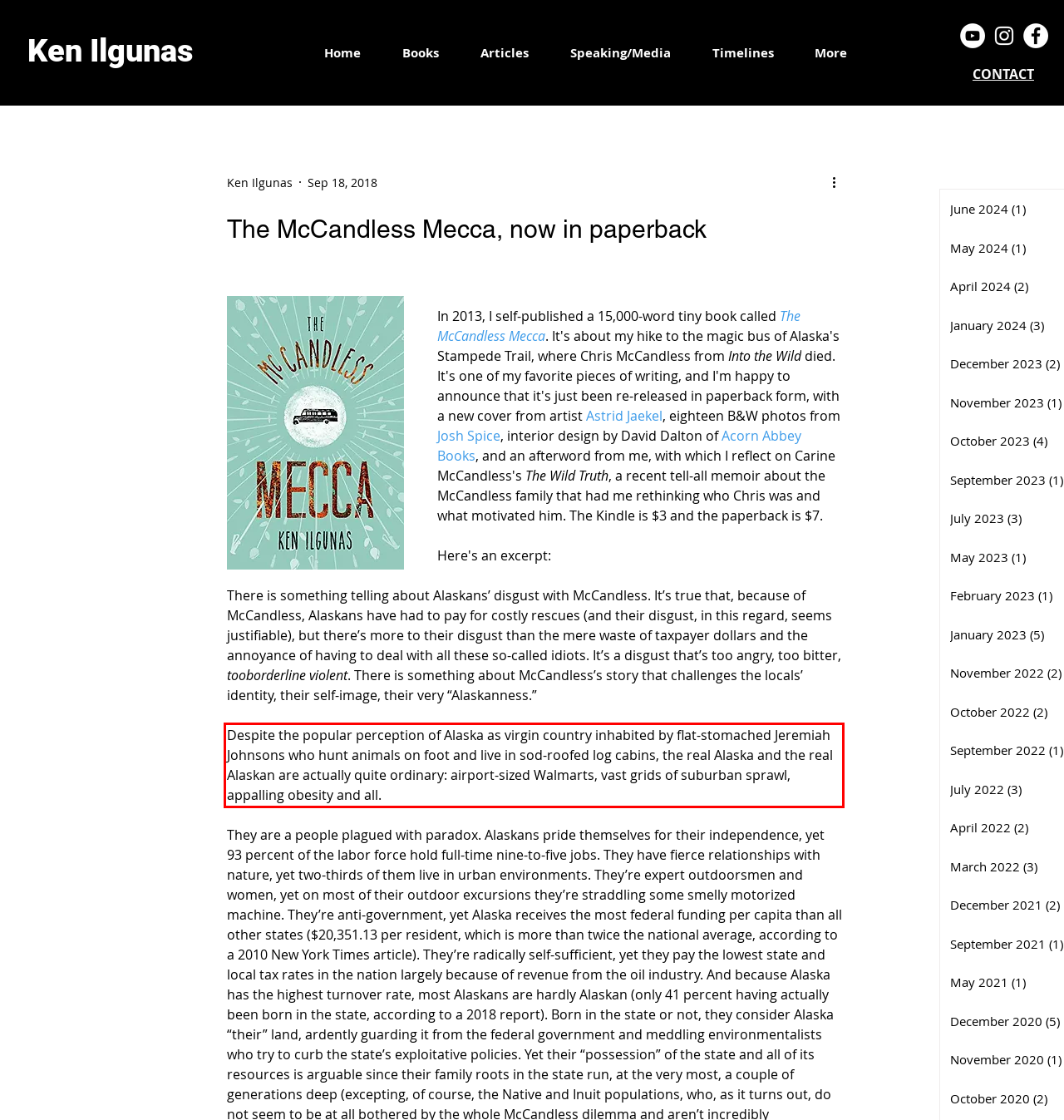Using the provided webpage screenshot, recognize the text content in the area marked by the red bounding box.

Despite the popular perception of Alaska as virgin country inhabited by flat-stomached Jeremiah Johnsons who hunt animals on foot and live in sod-roofed log cabins, the real Alaska and the real Alaskan are actually quite ordinary: airport-sized Walmarts, vast grids of suburban sprawl, appalling obesity and all.